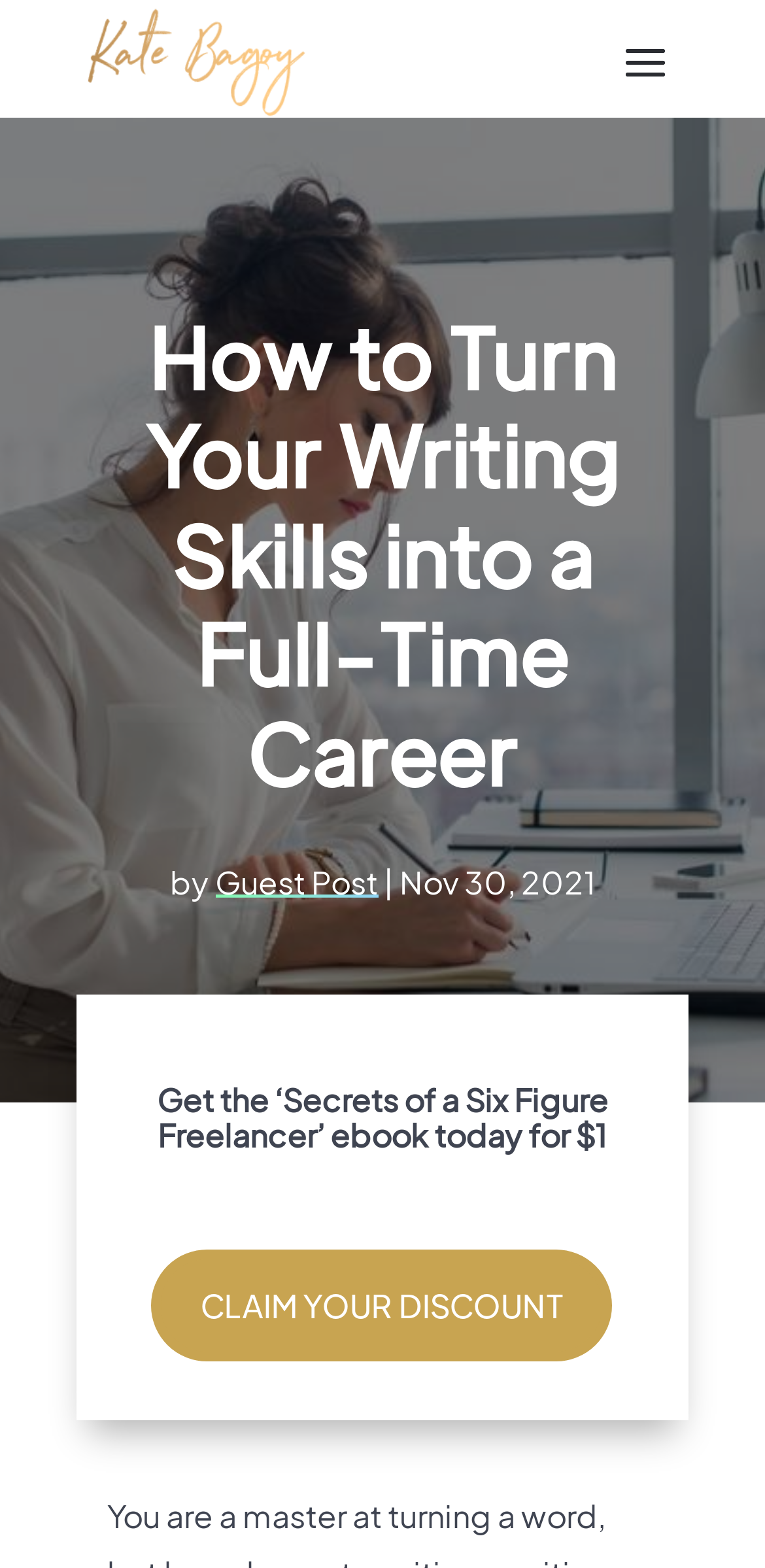Locate the bounding box coordinates for the element described below: "Guest Post". The coordinates must be four float values between 0 and 1, formatted as [left, top, right, bottom].

[0.281, 0.549, 0.494, 0.575]